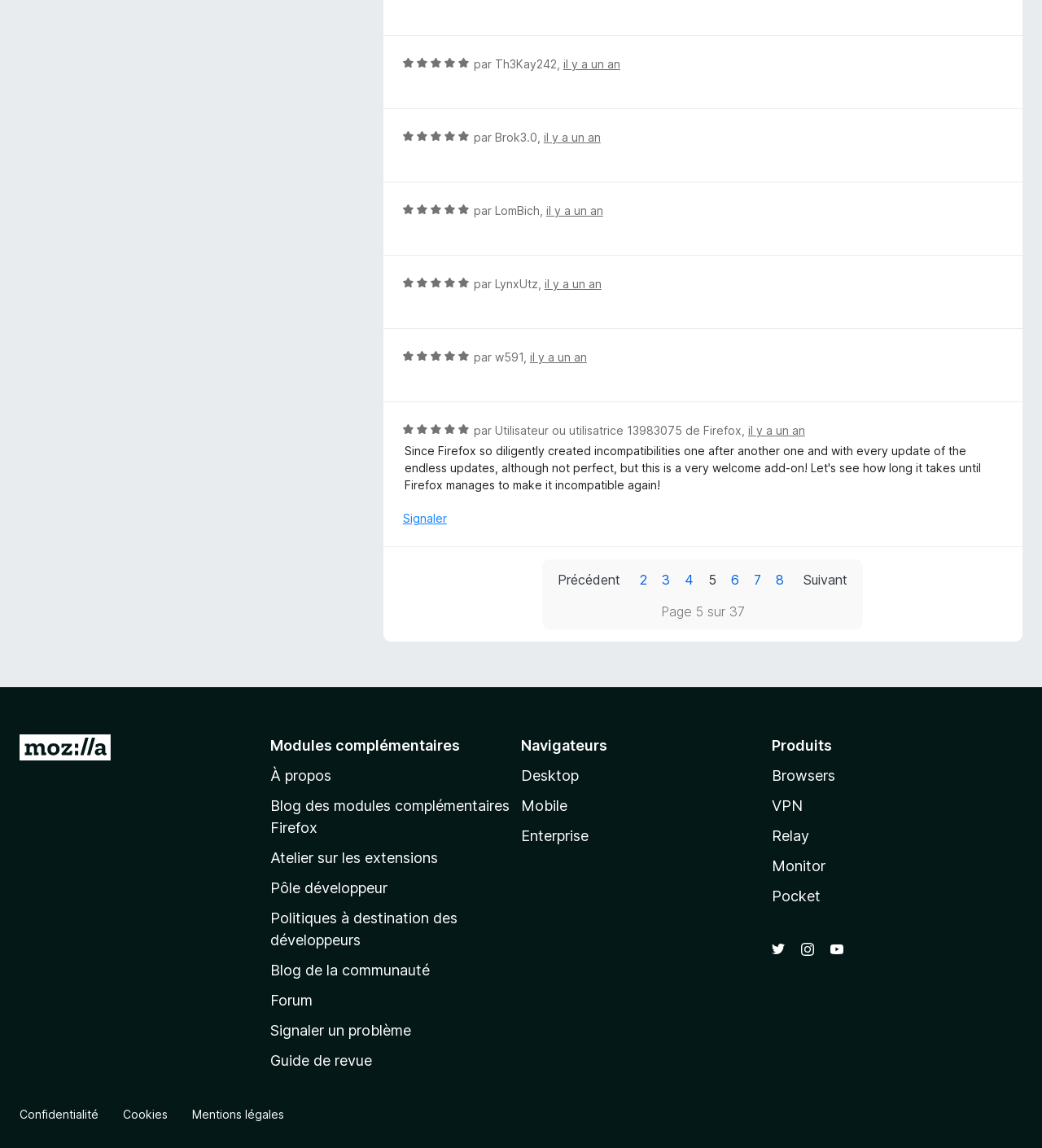Determine the bounding box coordinates of the clickable region to execute the instruction: "Go to the previous page". The coordinates should be four float numbers between 0 and 1, denoted as [left, top, right, bottom].

[0.528, 0.494, 0.603, 0.517]